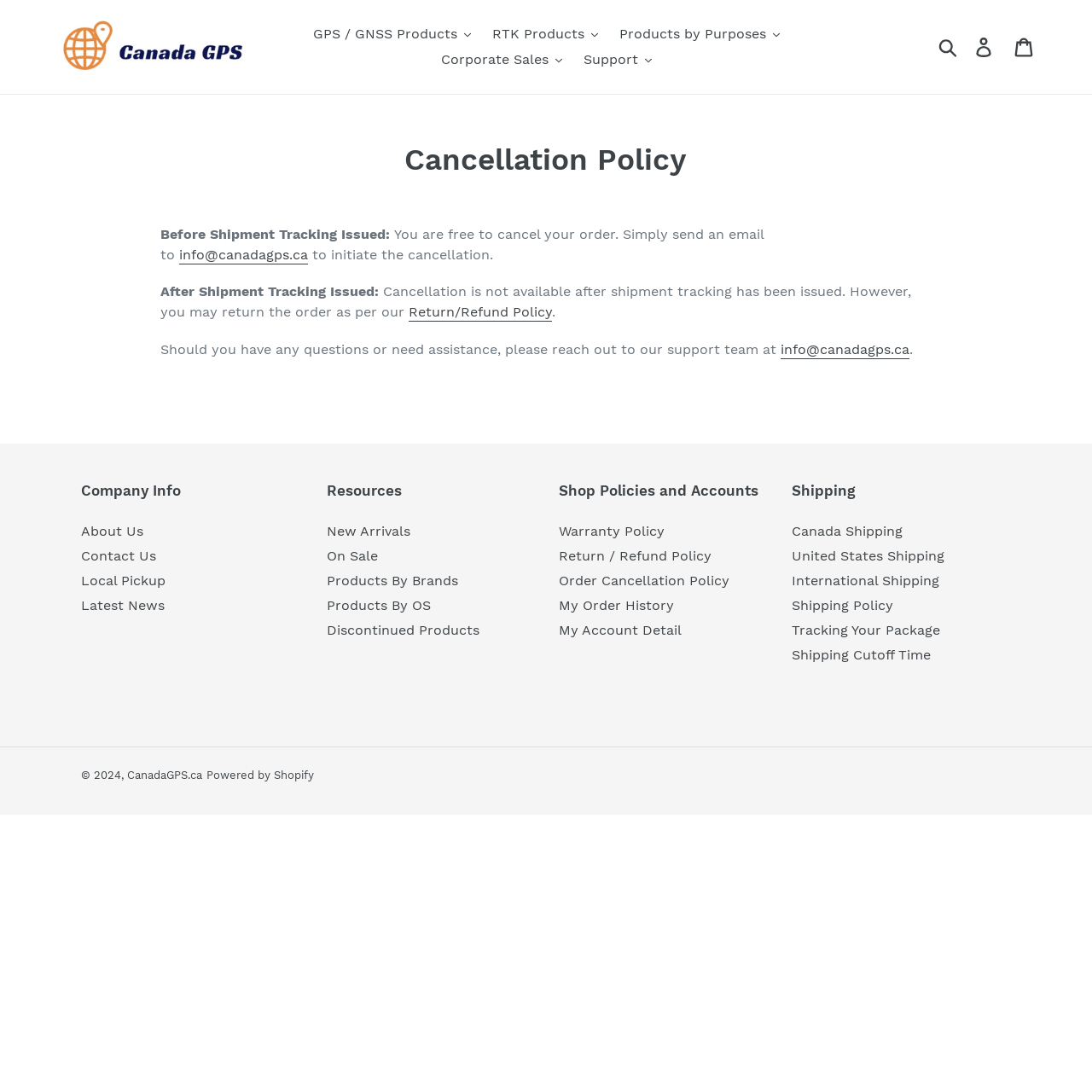Please identify the bounding box coordinates of where to click in order to follow the instruction: "Log in to your account".

[0.884, 0.026, 0.92, 0.06]